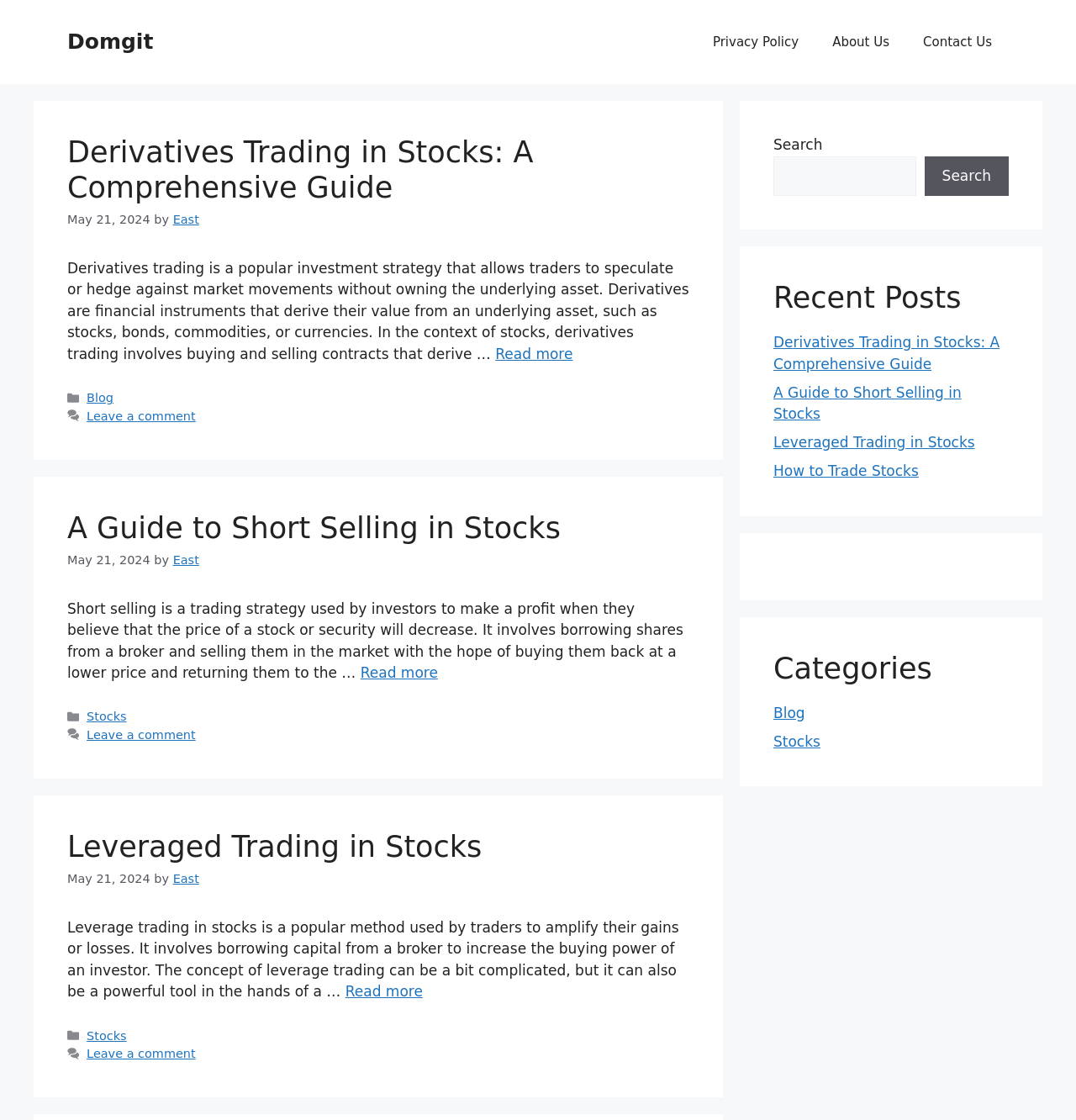Please specify the bounding box coordinates of the region to click in order to perform the following instruction: "Browse the Stocks category".

[0.719, 0.654, 0.762, 0.669]